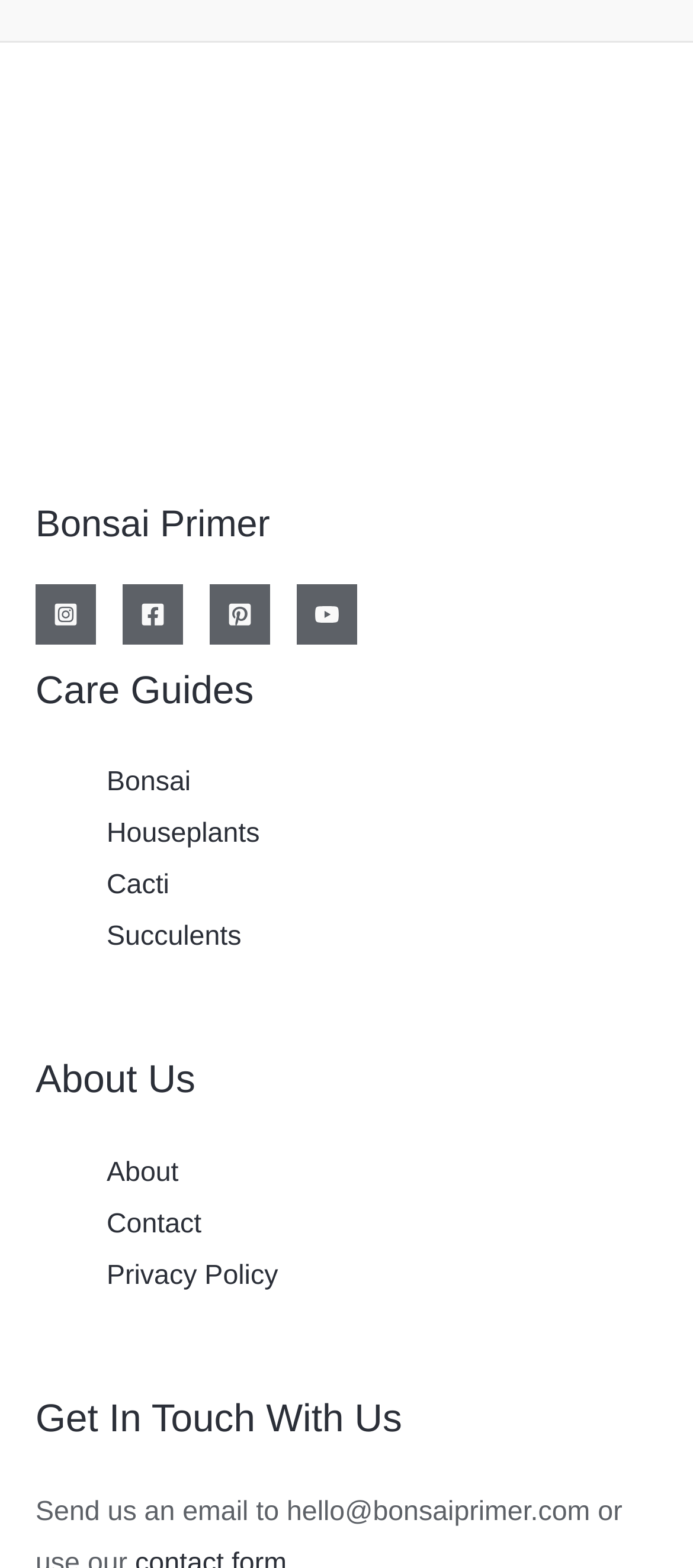Predict the bounding box for the UI component with the following description: "aria-label="YouTube"".

[0.428, 0.372, 0.515, 0.411]